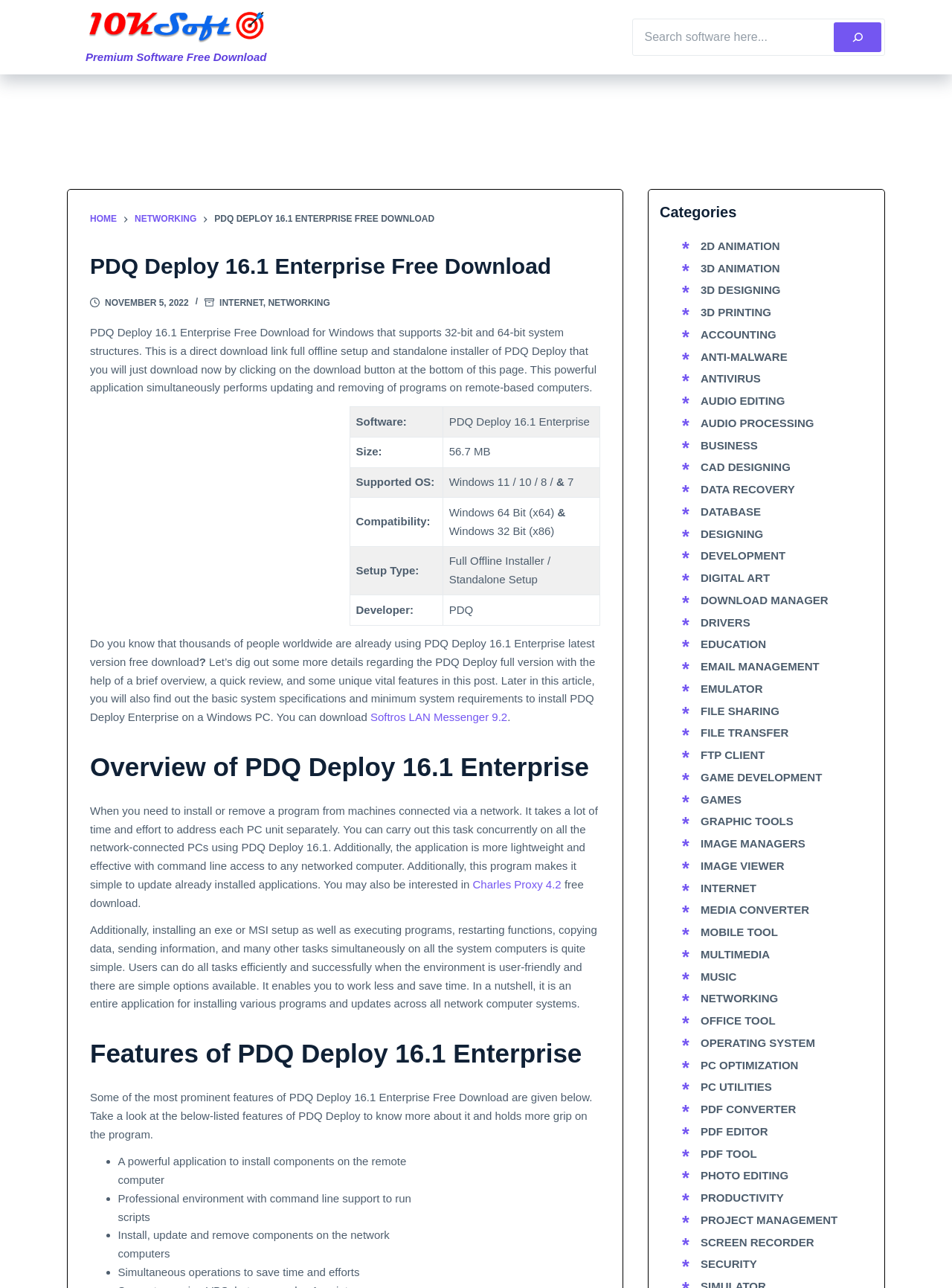Please mark the bounding box coordinates of the area that should be clicked to carry out the instruction: "Click the 'INTERNET' link".

[0.231, 0.231, 0.276, 0.239]